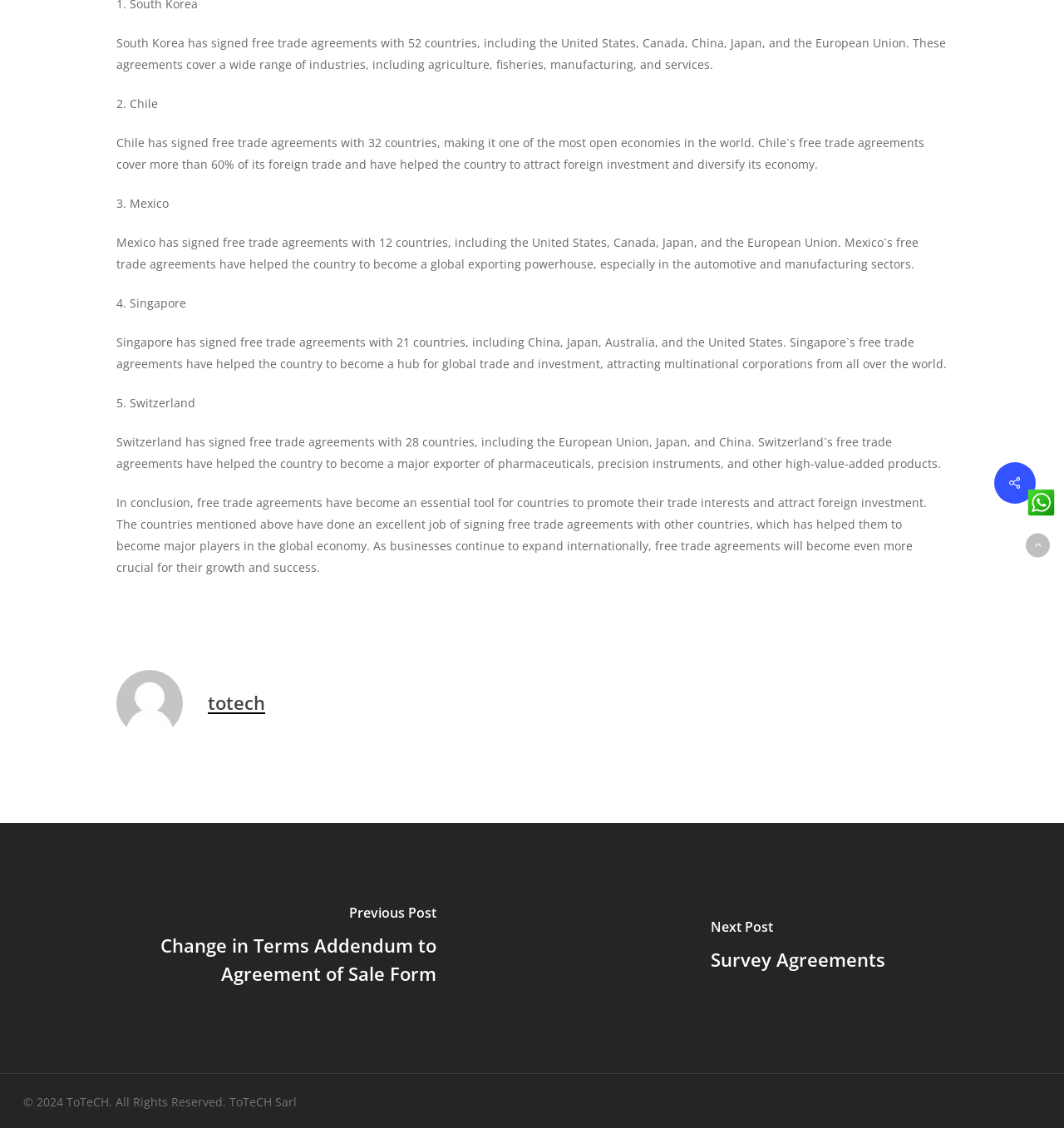Find the bounding box of the web element that fits this description: "parent_node: Skip to main content".

[0.965, 0.433, 0.992, 0.464]